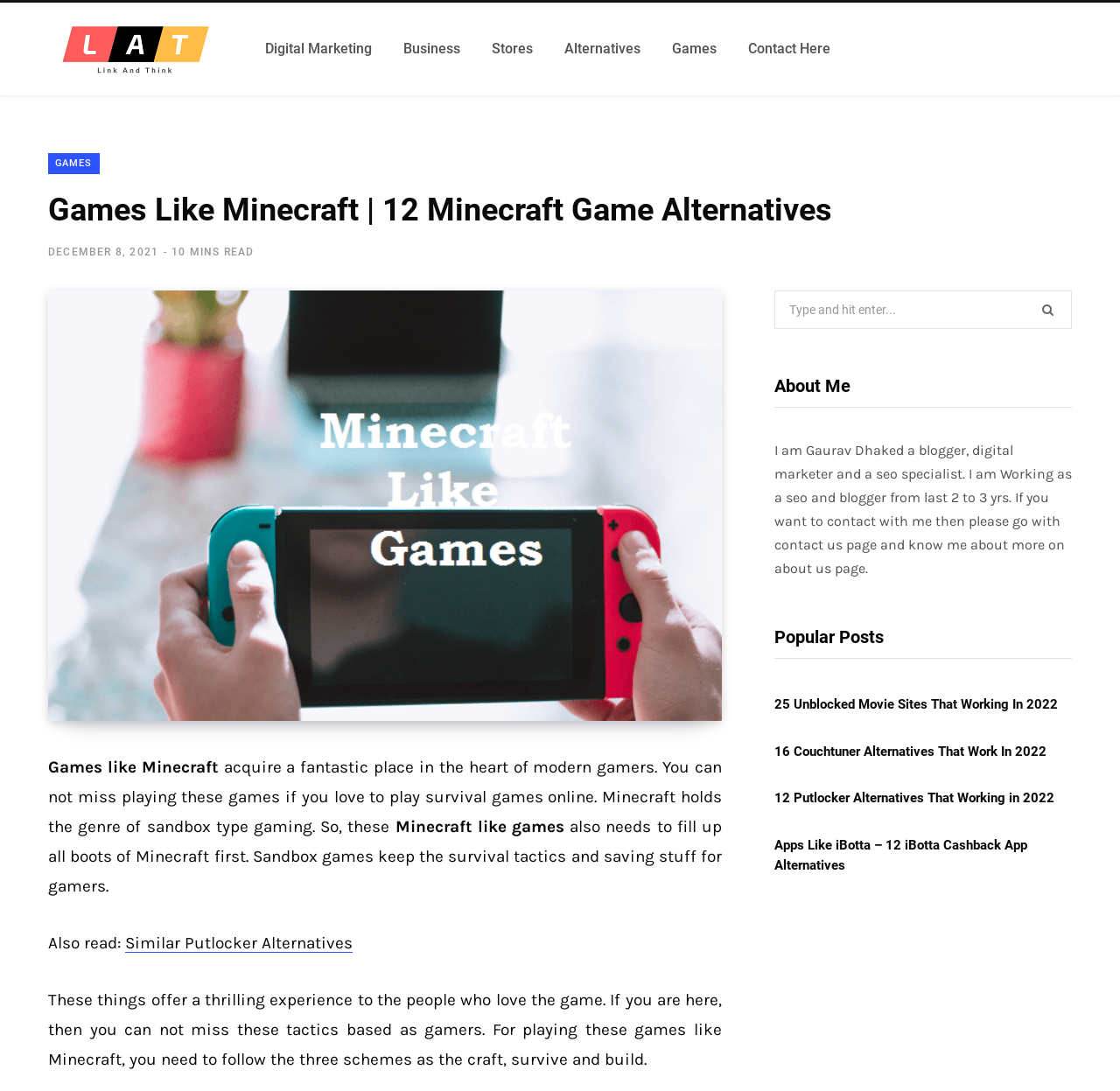Bounding box coordinates must be specified in the format (top-left x, top-left y, bottom-right x, bottom-right y). All values should be floating point numbers between 0 and 1. What are the bounding box coordinates of the UI element described as: December 8, 2021

[0.043, 0.225, 0.142, 0.236]